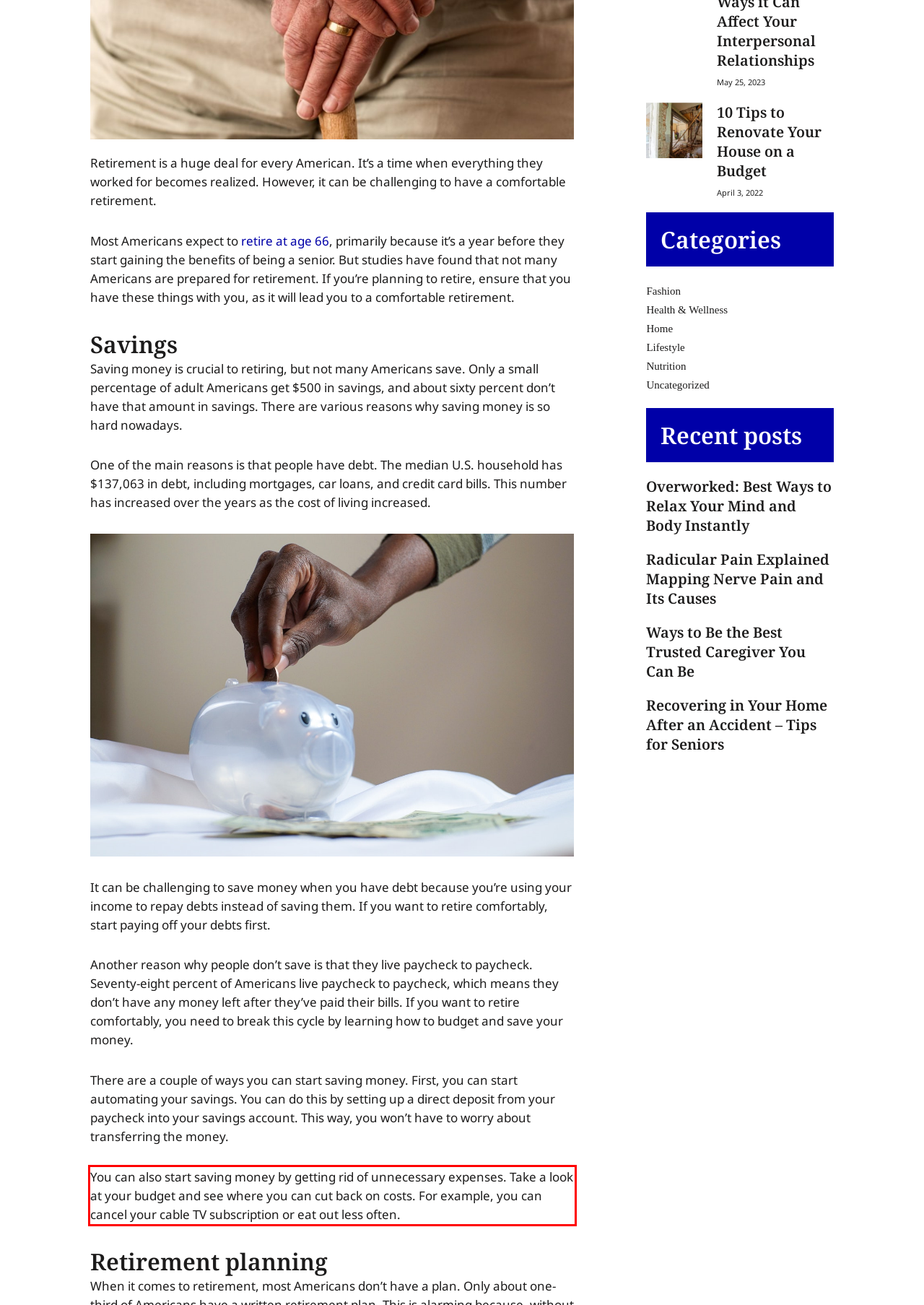Within the screenshot of a webpage, identify the red bounding box and perform OCR to capture the text content it contains.

You can also start saving money by getting rid of unnecessary expenses. Take a look at your budget and see where you can cut back on costs. For example, you can cancel your cable TV subscription or eat out less often.